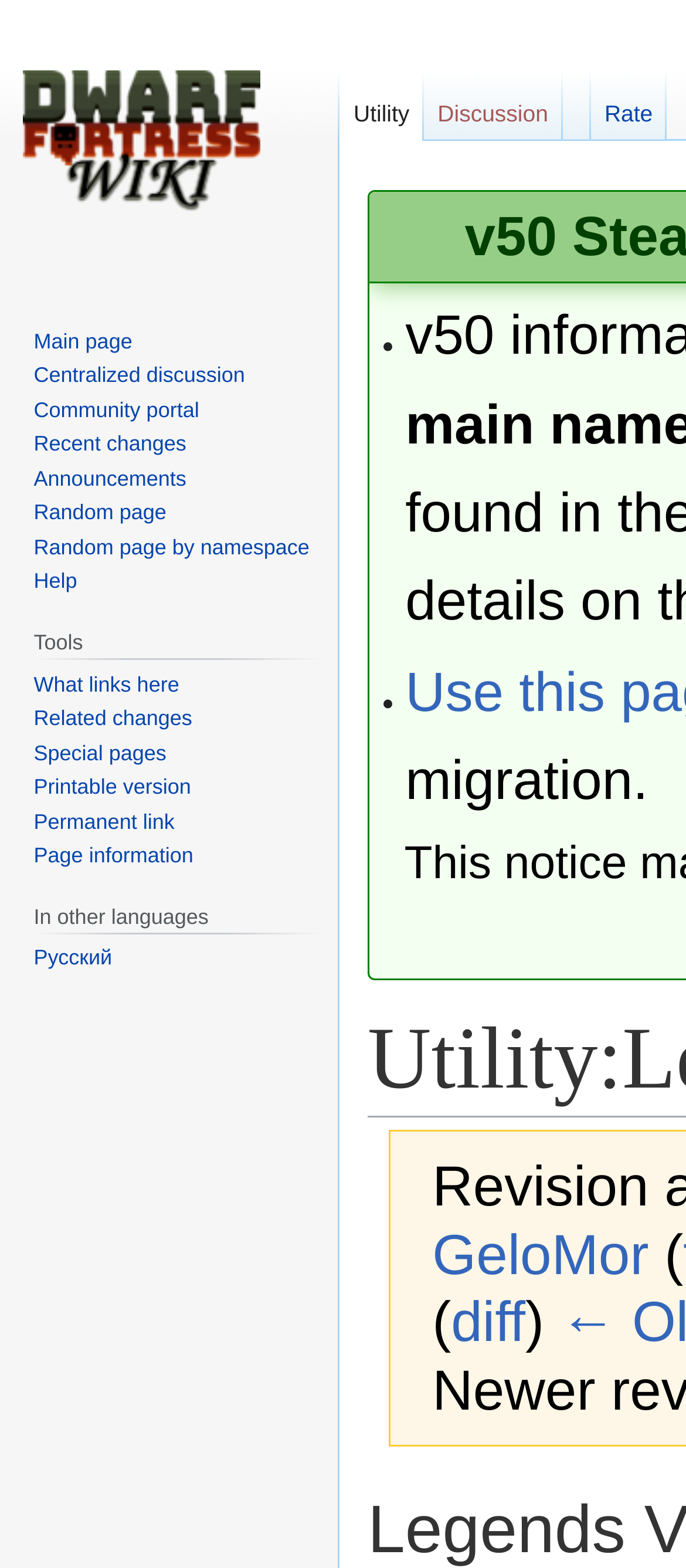In which language is the last link in the 'In other languages' section? Examine the screenshot and reply using just one word or a brief phrase.

Русский